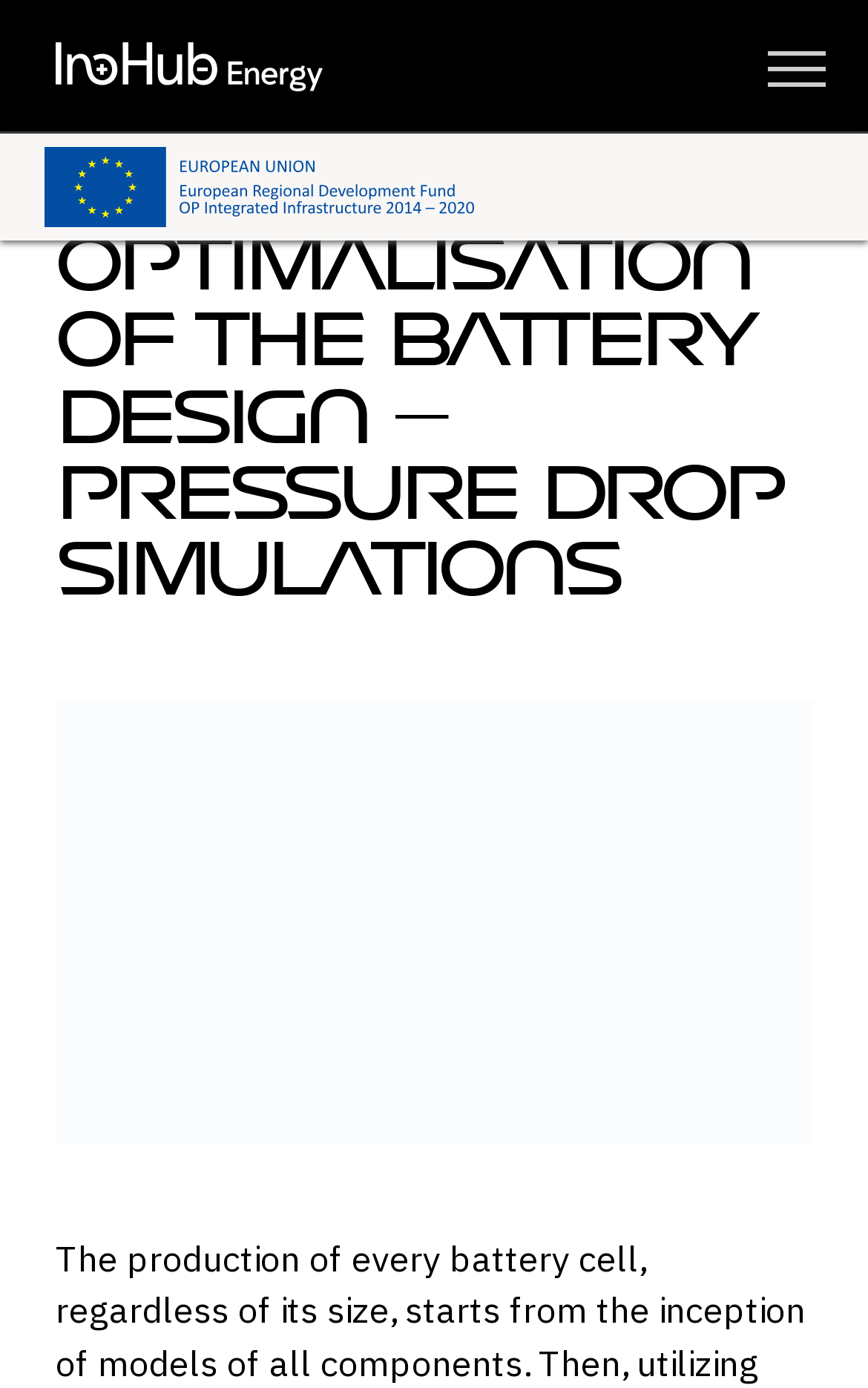Find the coordinates for the bounding box of the element with this description: "title="Home"".

[0.064, 0.031, 0.885, 0.066]